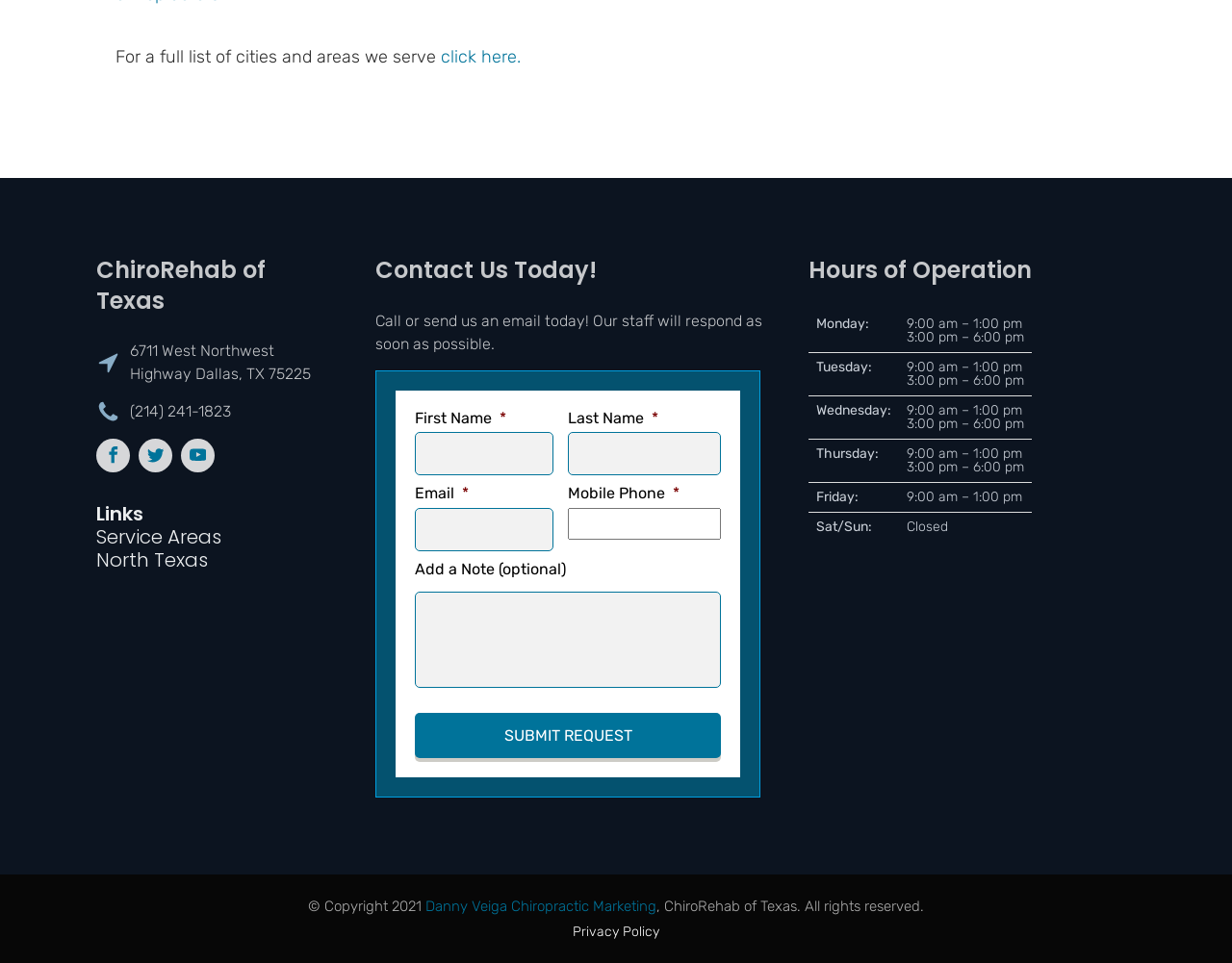Pinpoint the bounding box coordinates of the clickable element needed to complete the instruction: "Enter your first name". The coordinates should be provided as four float numbers between 0 and 1: [left, top, right, bottom].

[0.337, 0.449, 0.449, 0.494]